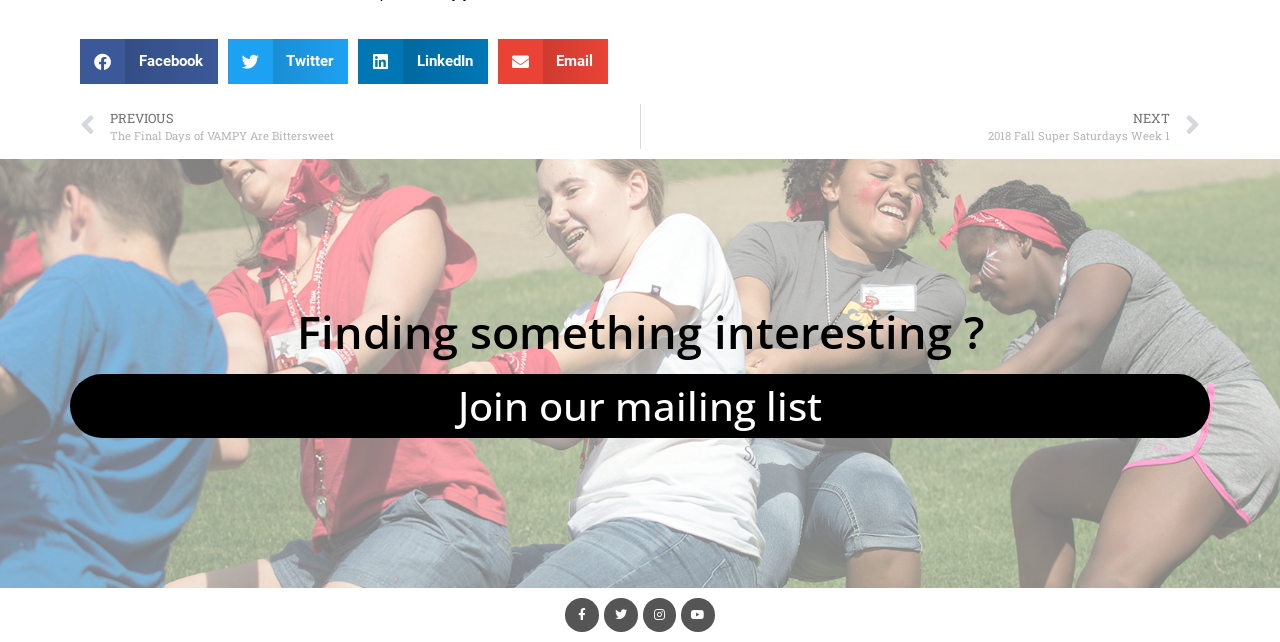Find the bounding box coordinates corresponding to the UI element with the description: "Twitter". The coordinates should be formatted as [left, top, right, bottom], with values as floats between 0 and 1.

[0.472, 0.932, 0.498, 0.984]